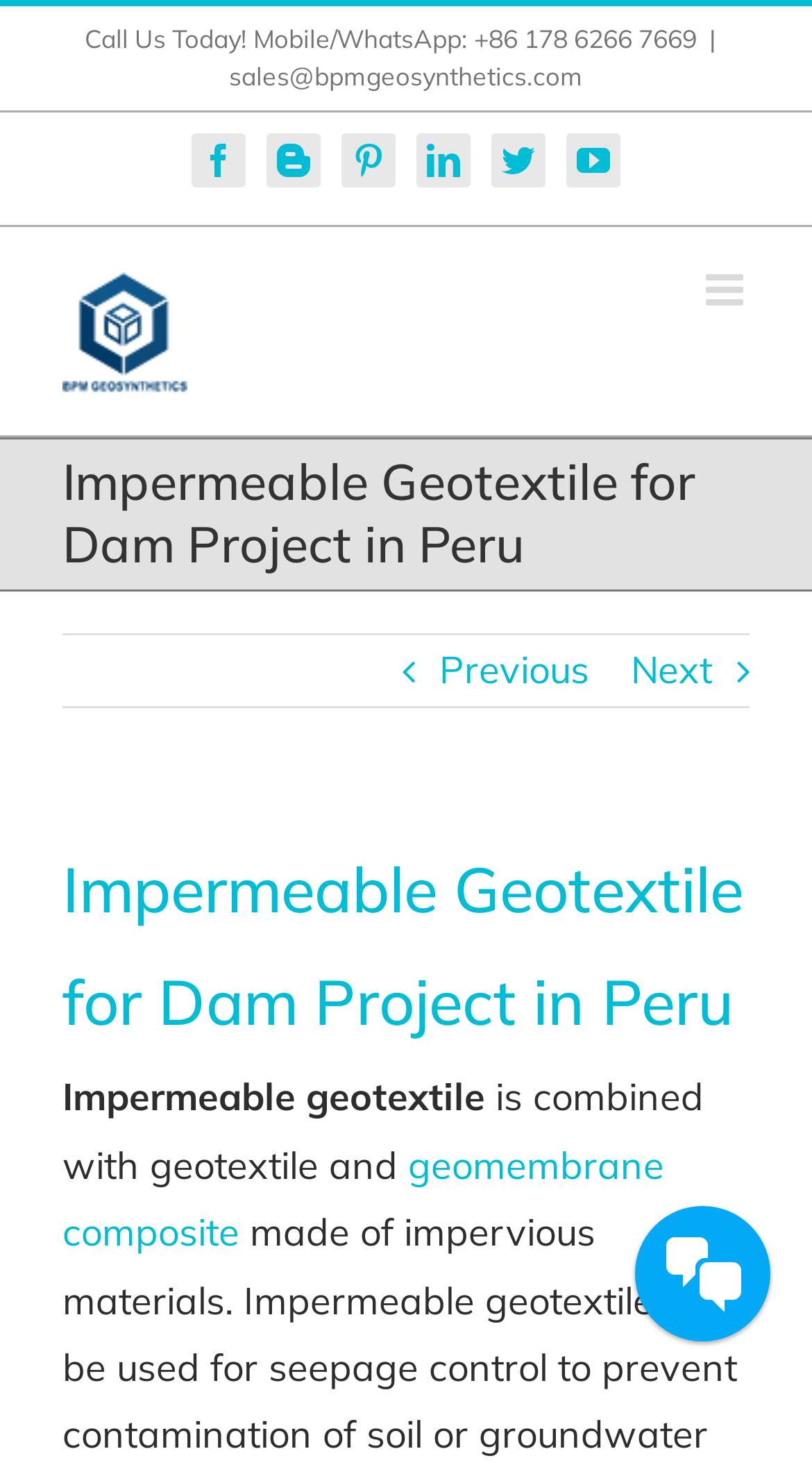Given the element description "aria-label="Toggle mobile menu"", identify the bounding box of the corresponding UI element.

[0.869, 0.183, 0.923, 0.212]